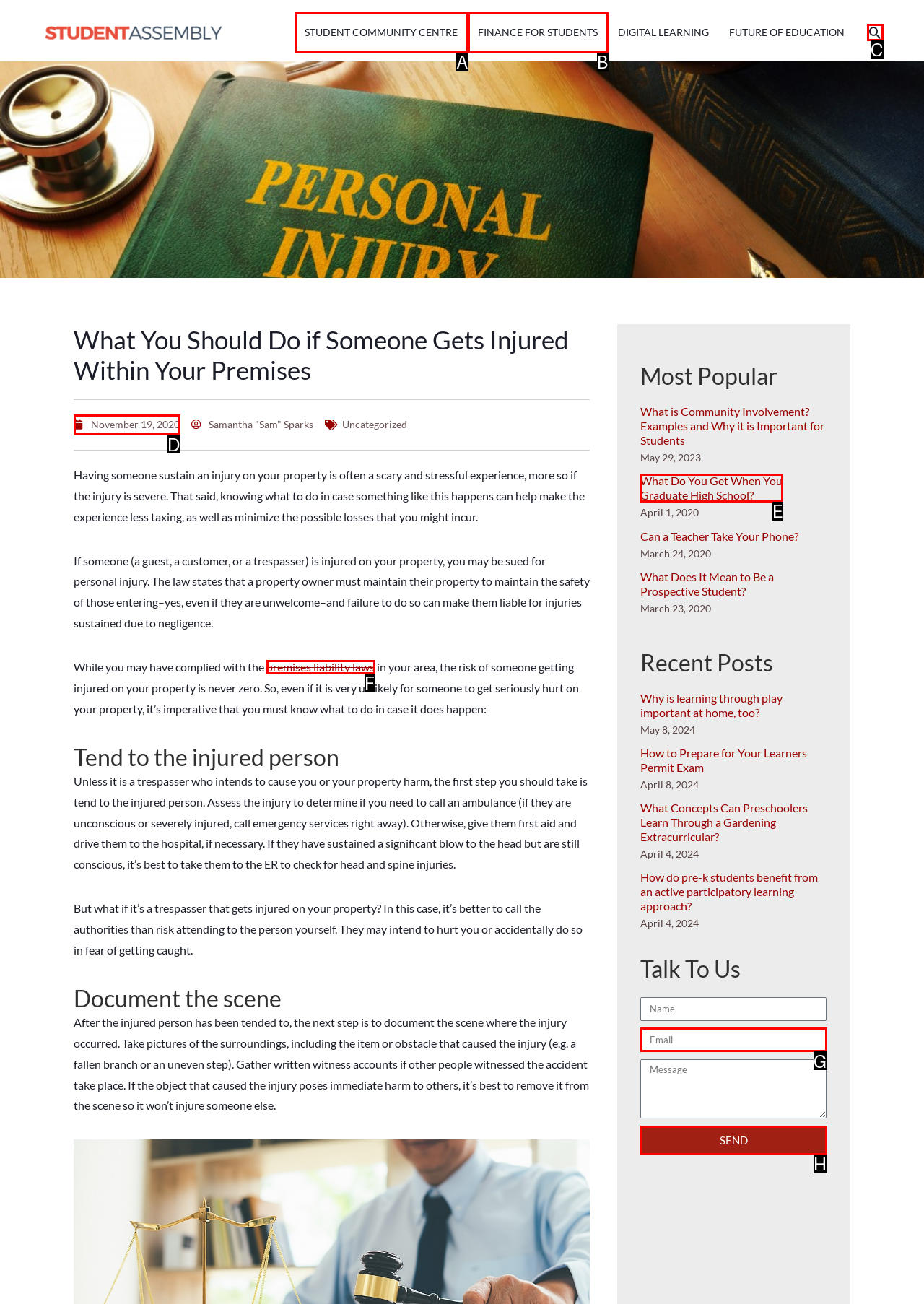Based on the description: parent_node: Email name="form_fields[email]" placeholder="Email", select the HTML element that best fits. Reply with the letter of the correct choice from the options given.

G